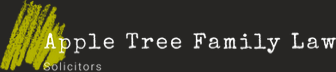Give a concise answer of one word or phrase to the question: 
What type of law does the firm specialize in?

Family law